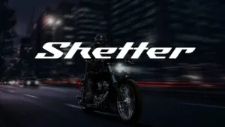Please provide a comprehensive response to the question below by analyzing the image: 
What is the time of day depicted?

The image features a vibrant cityscape at night, with blurred lights conveying a sense of speed and motion, which suggests that the time of day depicted is night.